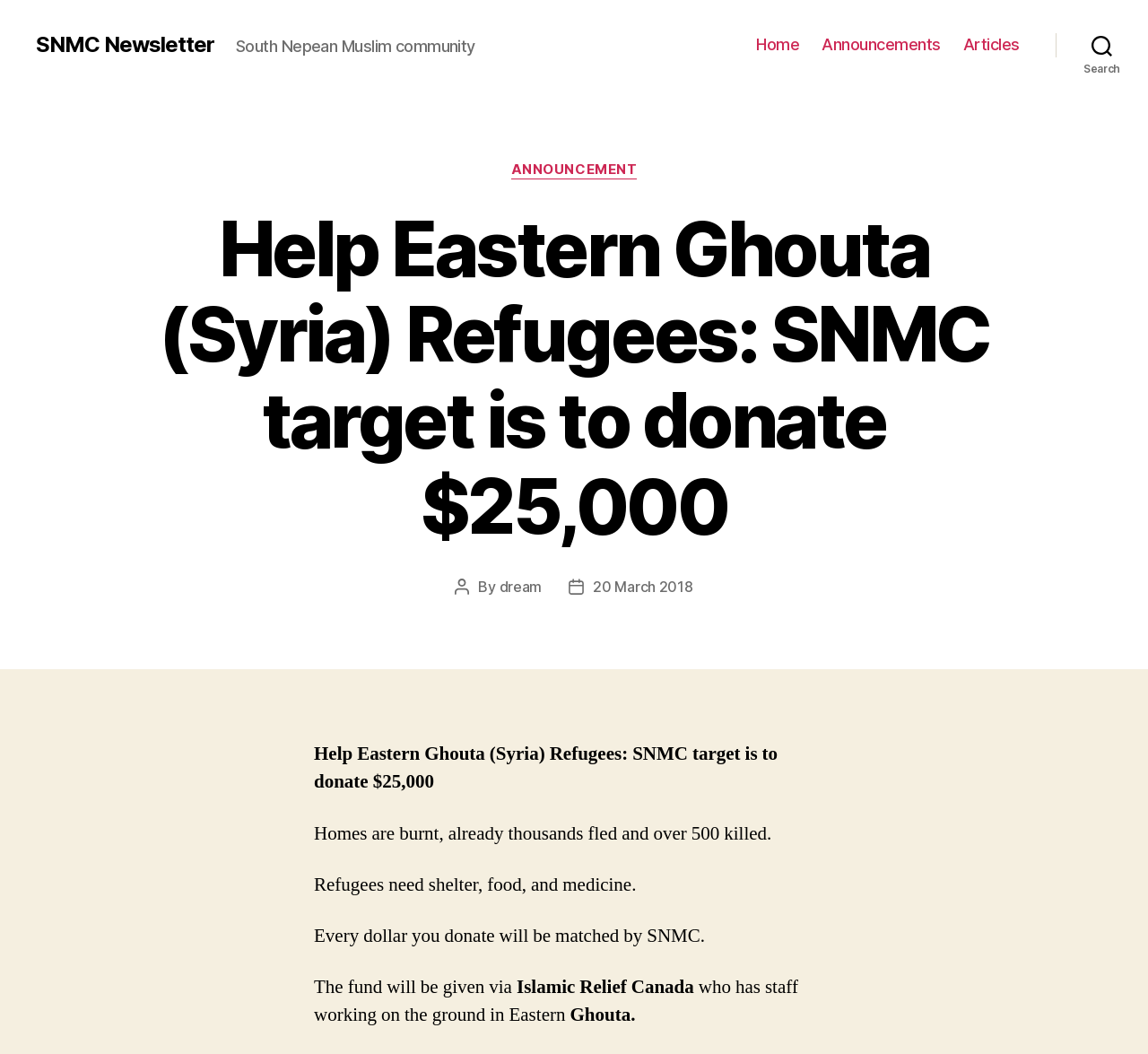Determine the coordinates of the bounding box for the clickable area needed to execute this instruction: "Click on the Home link".

[0.659, 0.033, 0.696, 0.052]